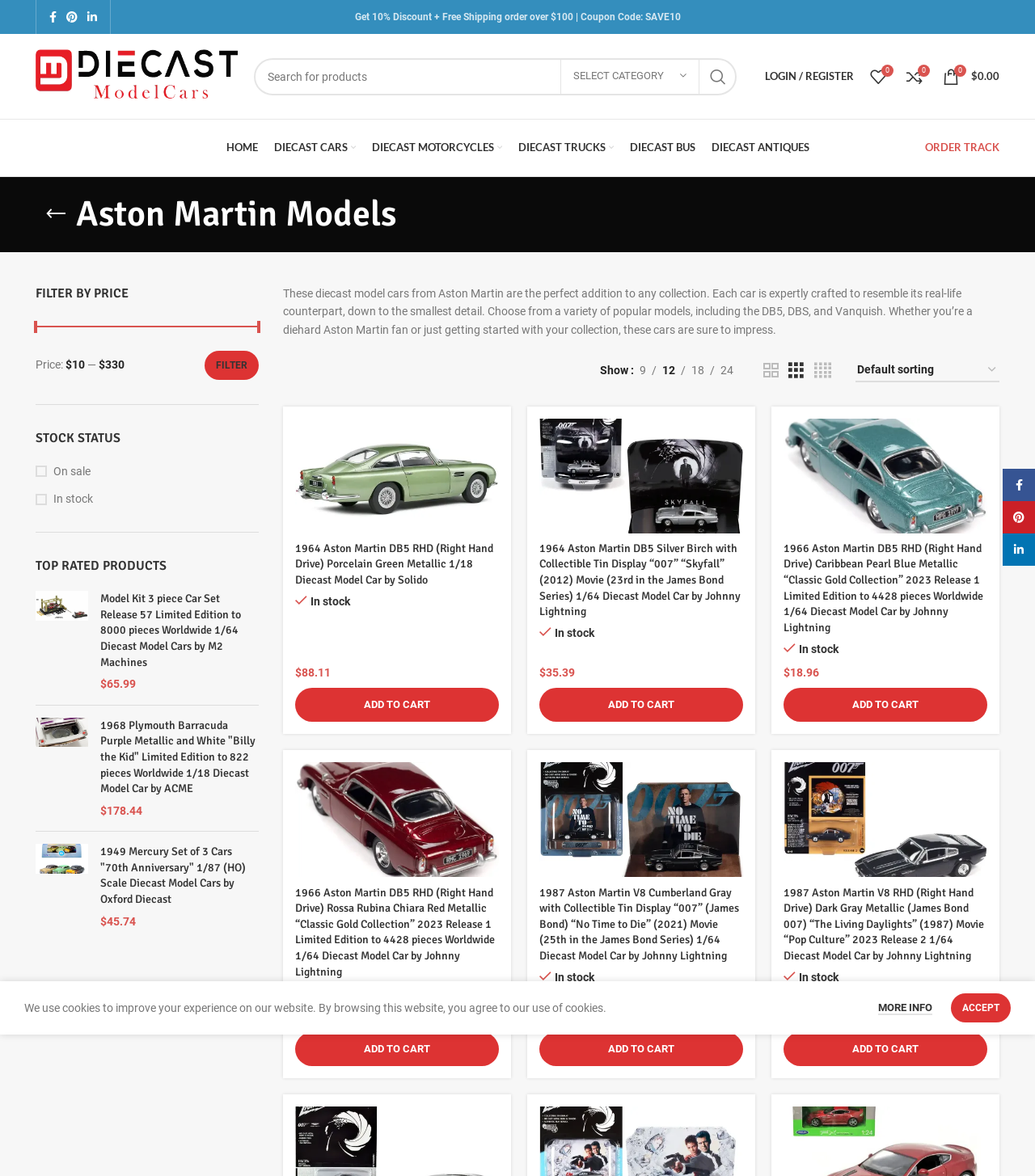Please answer the following question using a single word or phrase: 
How many social media links are there?

3